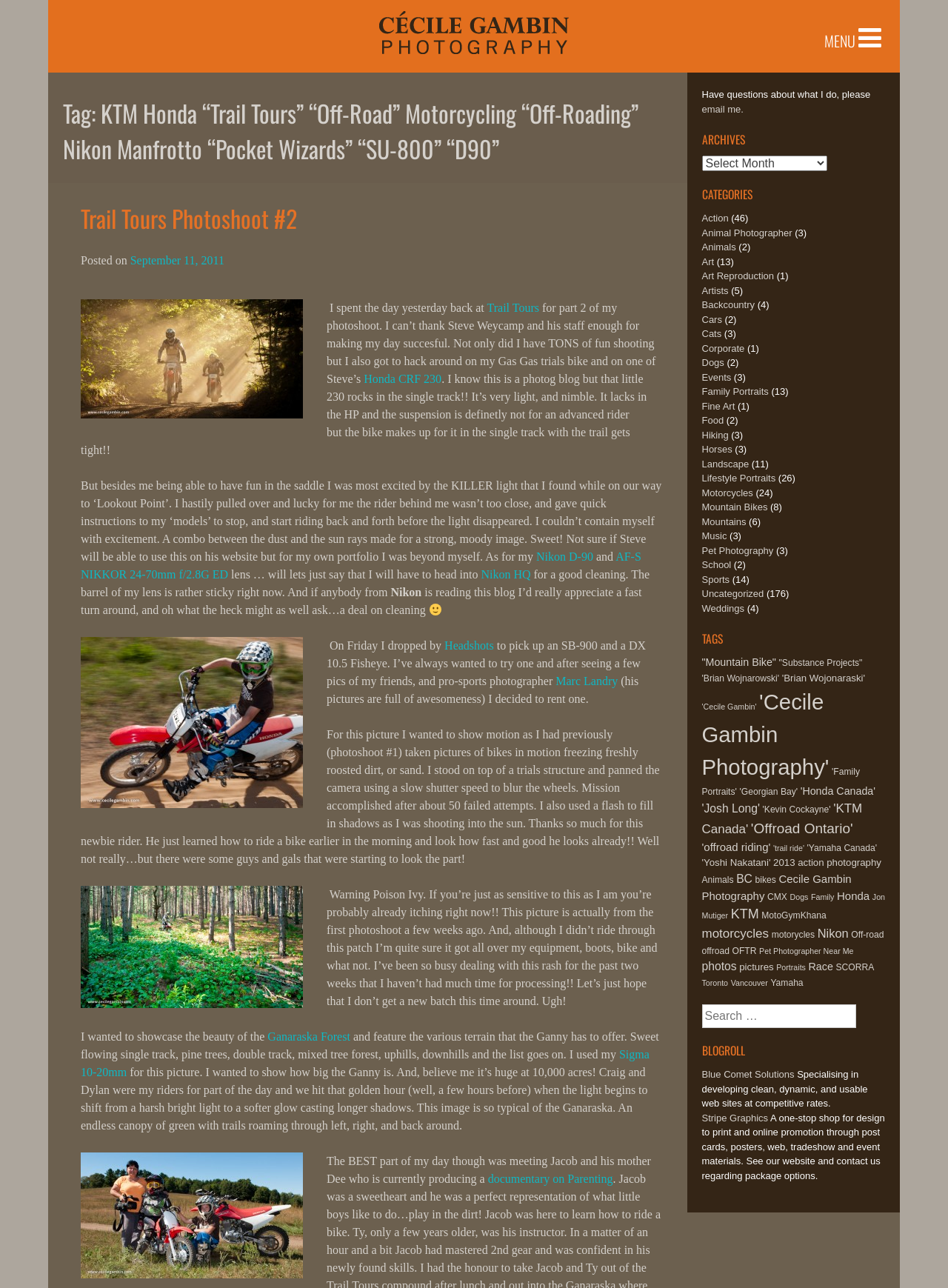Create a detailed description of the webpage's content and layout.

This webpage is a photography blog by Cecile Gambin Photography, with a focus on motorcycling and off-roading. At the top of the page, there is a heading with the blog's title and a link to the homepage. Below this, there is a menu with a "MENU" label, which is located at the top right corner of the page.

The main content of the page is a blog post about a photoshoot, titled "Trail Tours Photoshoot #2". The post is divided into several sections, each with a heading and a block of text. The text describes the photoshoot, including the location, the equipment used, and the challenges faced. There are also several links to other pages on the website, including a link to the photographer's portfolio.

Throughout the post, there are several images, including photos of motorbikes, riders, and the surrounding landscape. The images are scattered throughout the text, with some appearing above or below paragraphs, and others appearing alongside the text.

At the bottom of the page, there are several sections, including an "ARCHIVES" section, a "CATEGORIES" section, and a "COMPLEMENTARY" section. The "ARCHIVES" section has a dropdown menu with links to other blog posts, while the "CATEGORIES" section has a list of links to categories such as "Action", "Animal Photographer", and "Art". The "COMPLEMENTARY" section has a few lines of text and a link to email the photographer.

Overall, the webpage has a clean and simple design, with a focus on showcasing the photographer's work and providing information about the photoshoot.